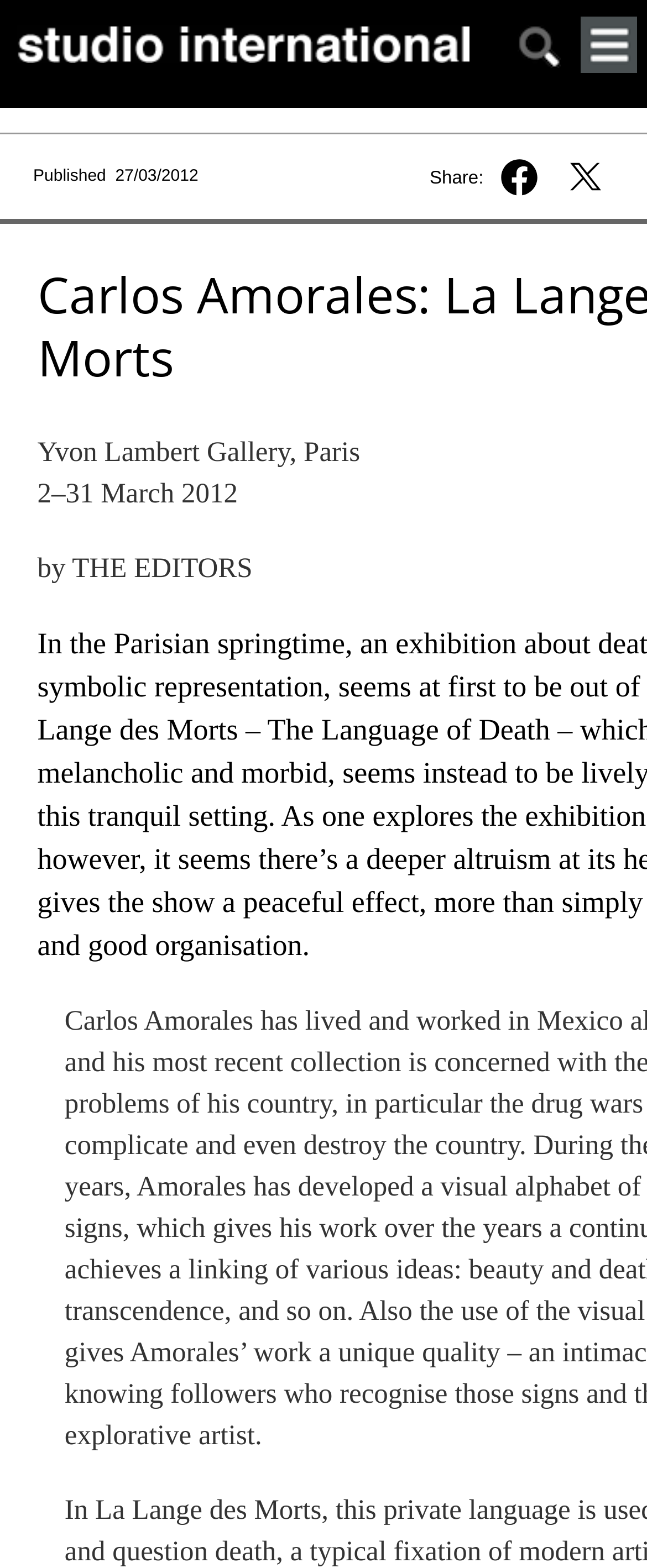Analyze the image and deliver a detailed answer to the question: Who published the article?

The author of the article can be found in the StaticText element 'by THE EDITORS', which suggests that the article was published by THE EDITORS.